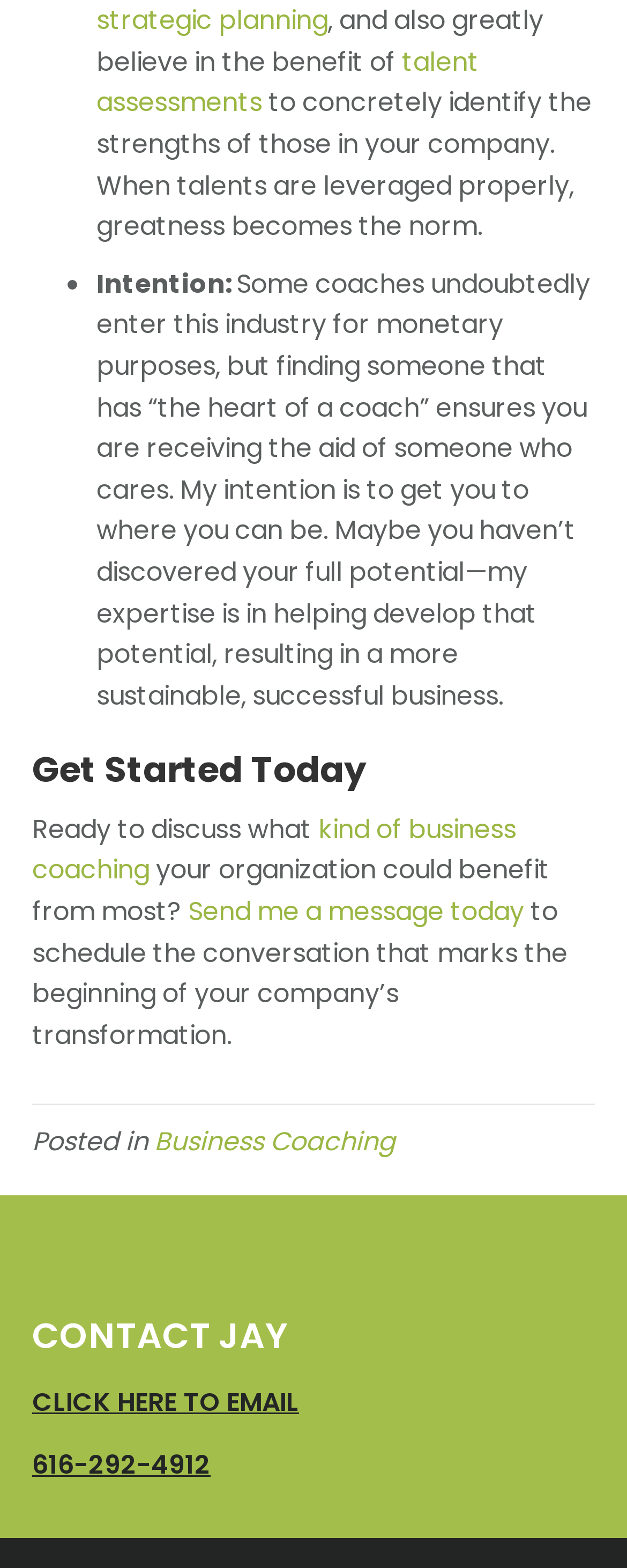How can one schedule a conversation with the coach?
Please provide a full and detailed response to the question.

According to the webpage, one can schedule a conversation with the coach by sending a message or emailing them, with the option to click on the 'Send me a message today' link or the 'CLICK HERE TO EMAIL' link.